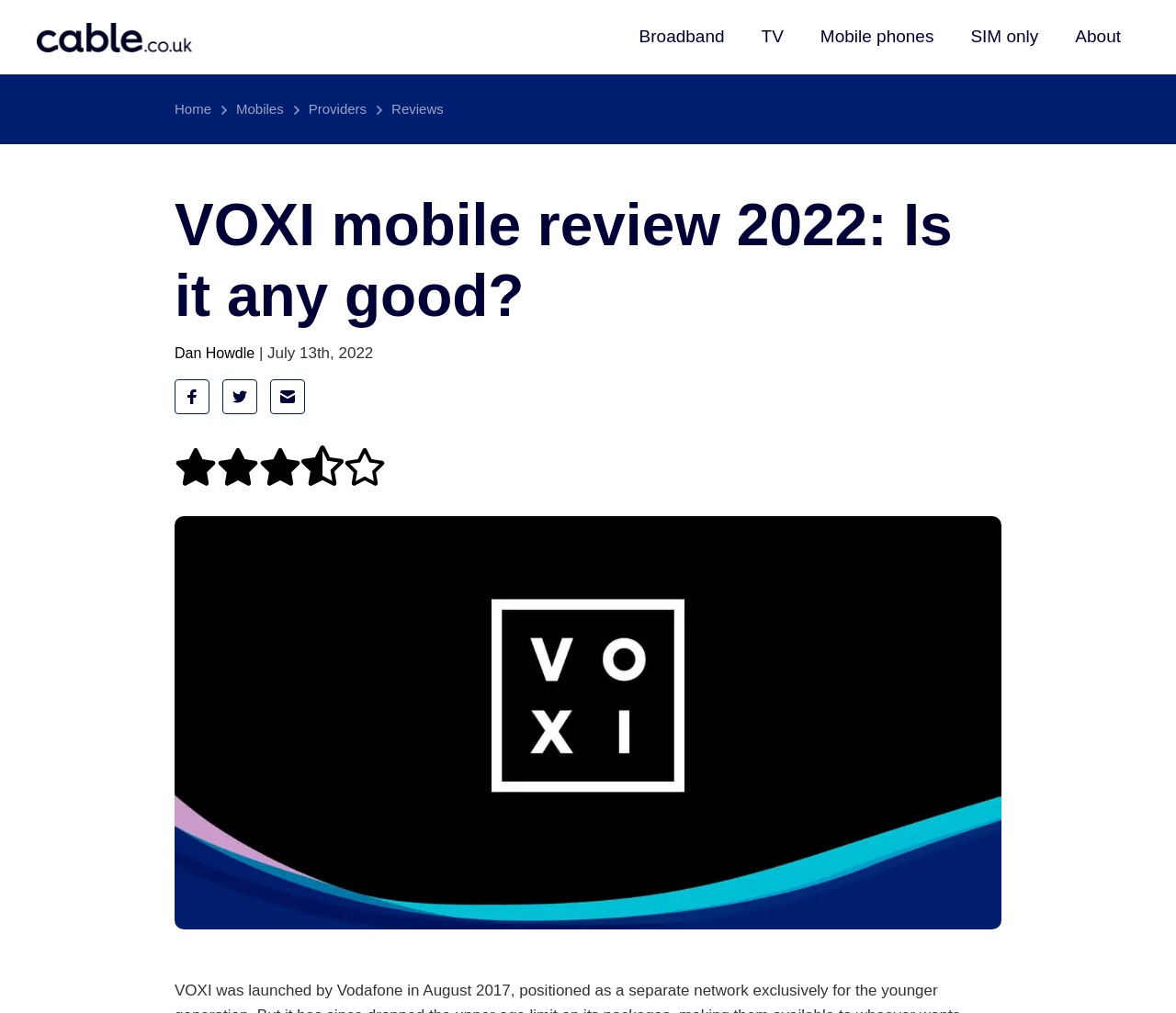Provide the bounding box coordinates, formatted as (top-left x, top-left y, bottom-right x, bottom-right y), with all values being floating point numbers between 0 and 1. Identify the bounding box of the UI element that matches the description: logo-fb-simple

[0.148, 0.397, 0.186, 0.412]